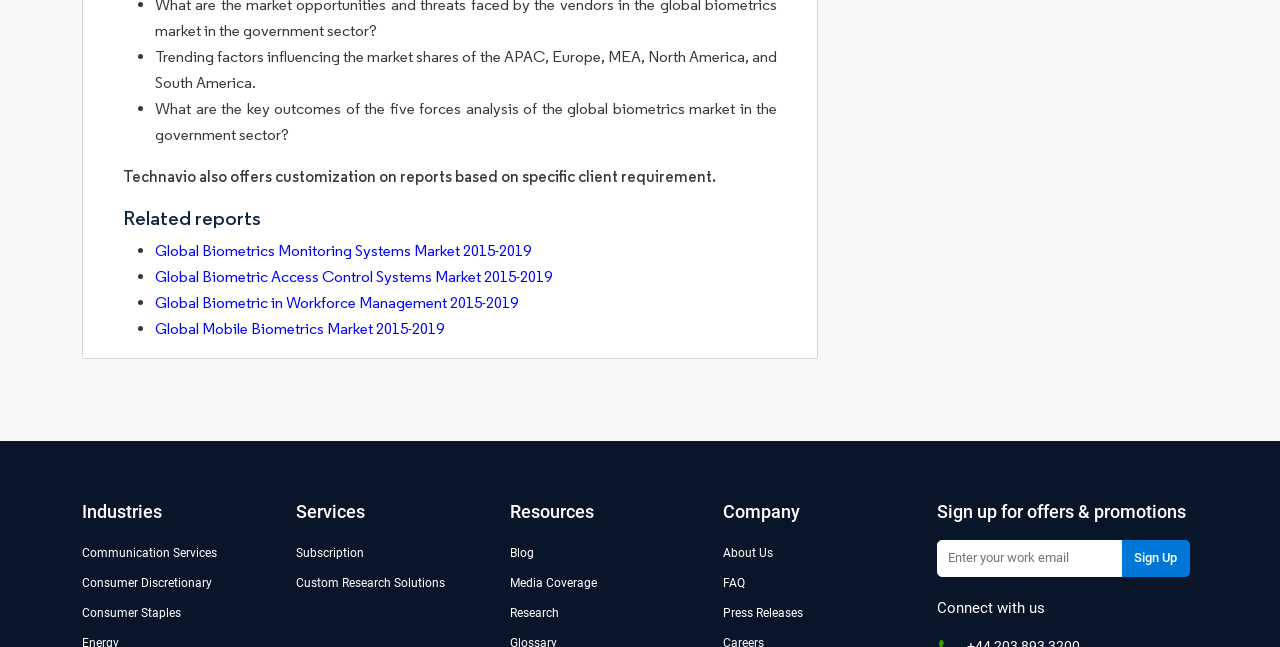What is the purpose of the 'Sign Up' button?
Refer to the image and respond with a one-word or short-phrase answer.

Sign up for offers & promotions